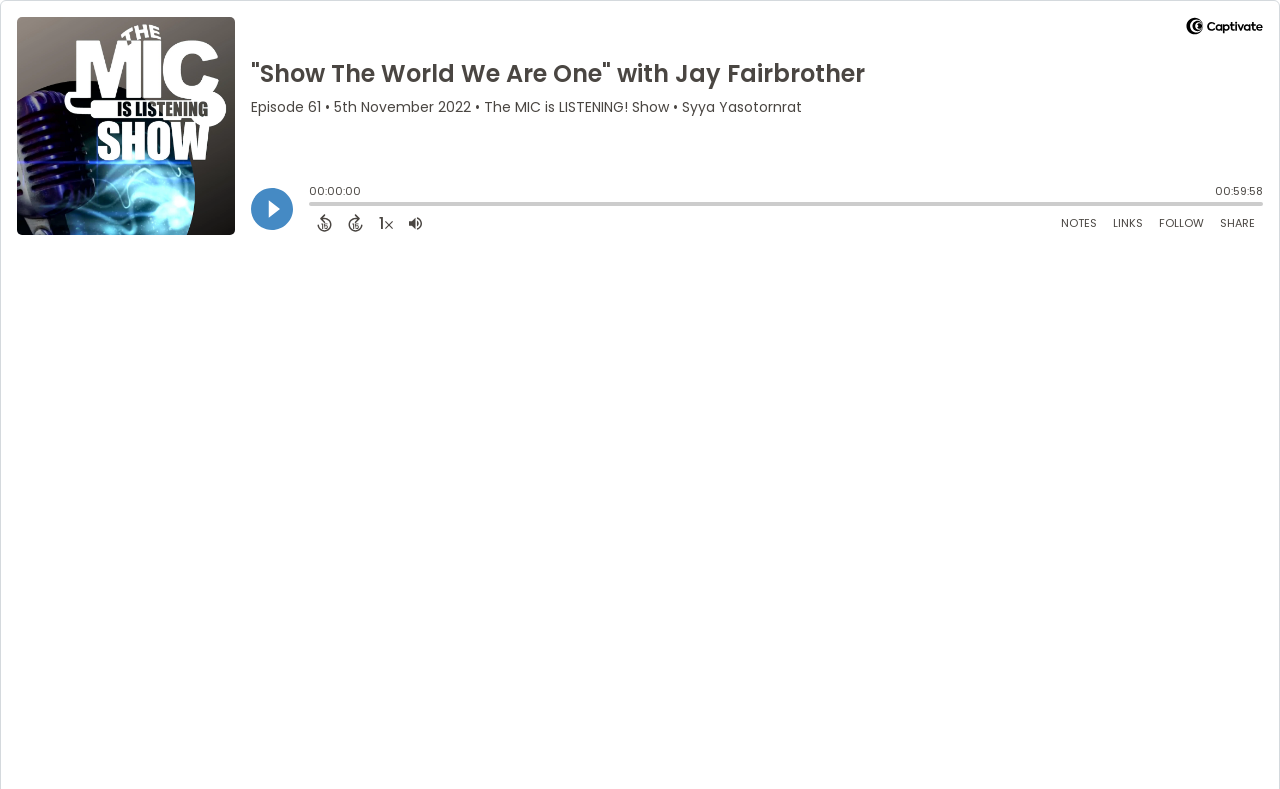Show the bounding box coordinates for the HTML element described as: "Links".

[0.863, 0.267, 0.899, 0.298]